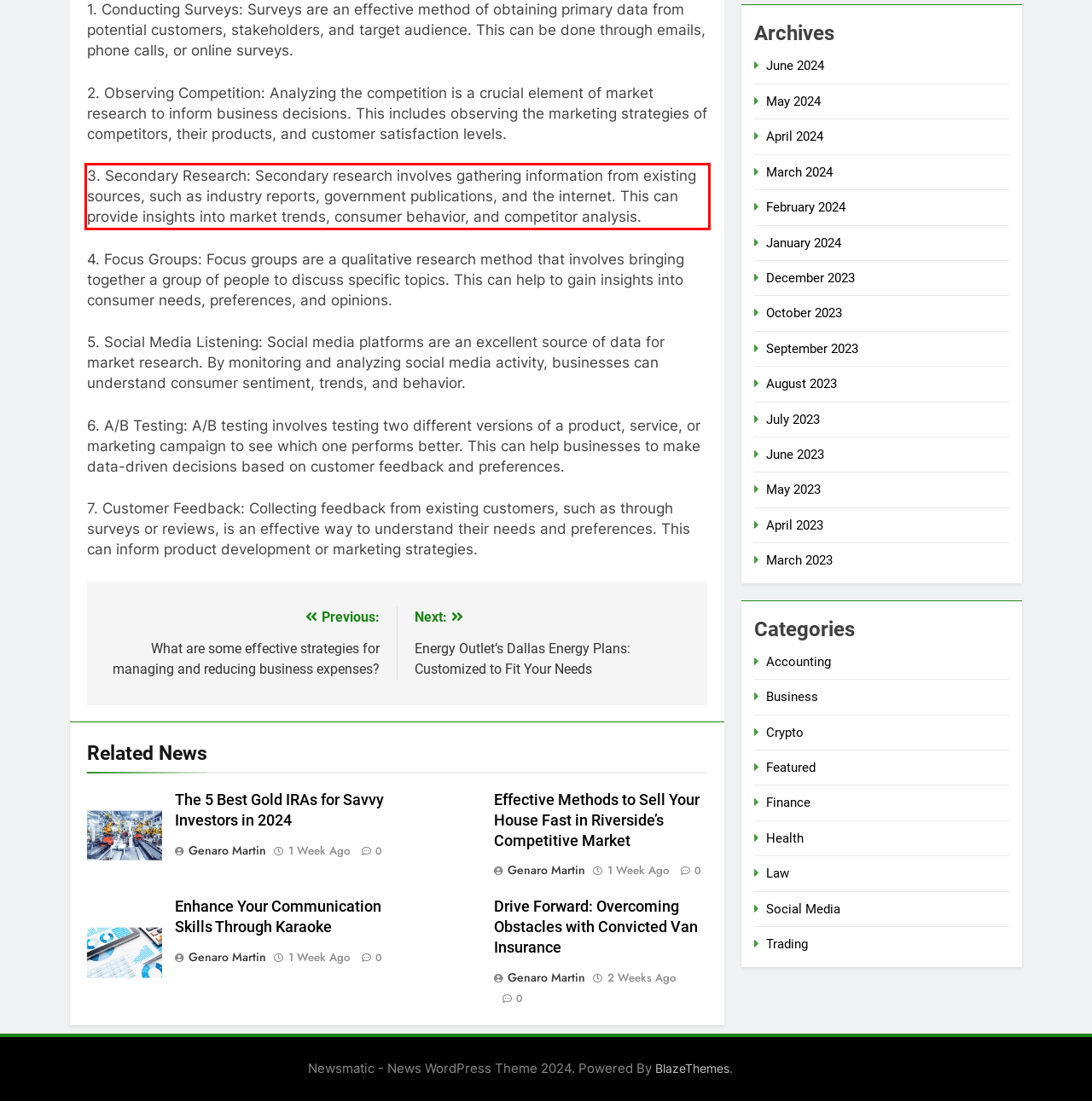Within the screenshot of the webpage, there is a red rectangle. Please recognize and generate the text content inside this red bounding box.

3. Secondary Research: Secondary research involves gathering information from existing sources, such as industry reports, government publications, and the internet. This can provide insights into market trends, consumer behavior, and competitor analysis.